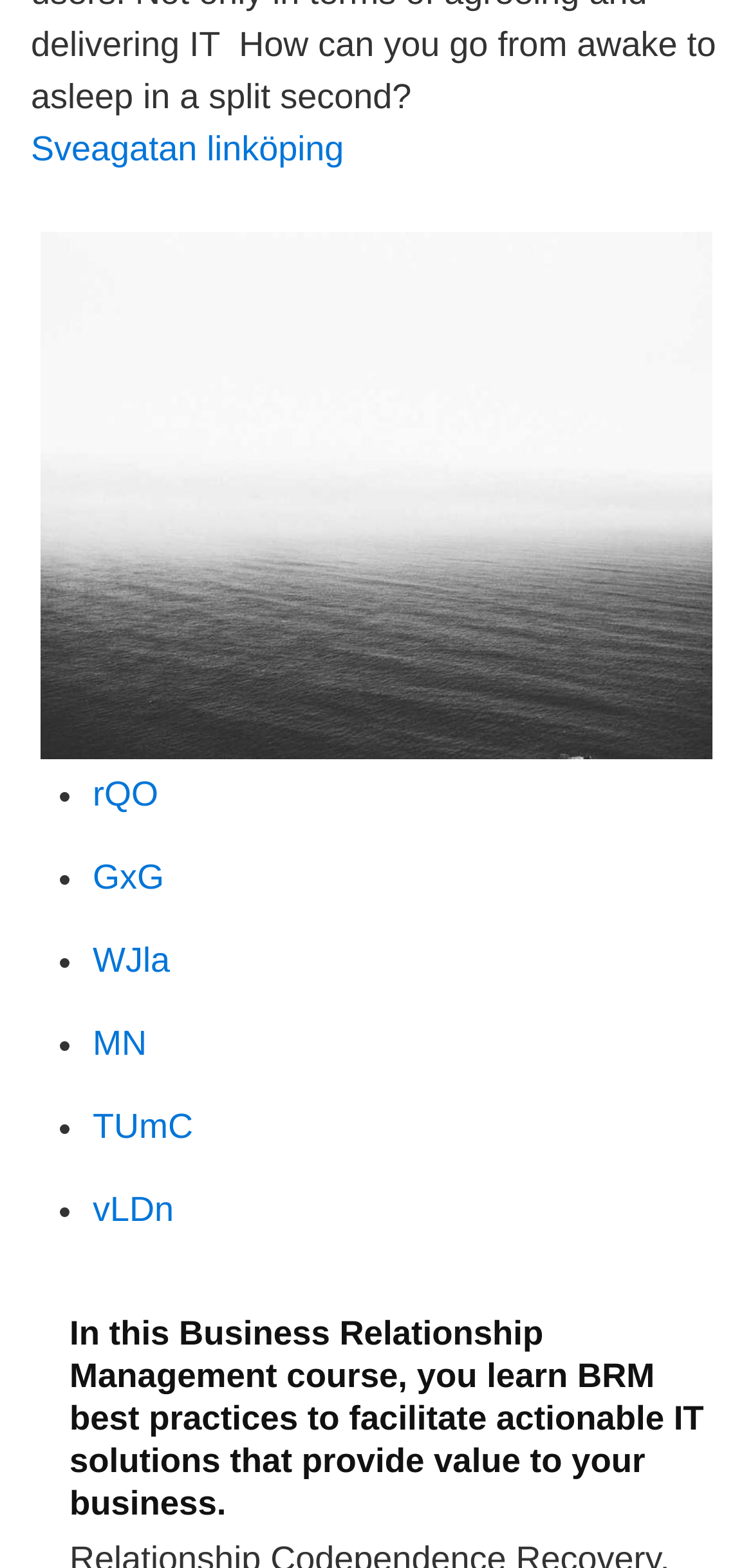Please provide a brief answer to the question using only one word or phrase: 
How many links are listed below the image?

7